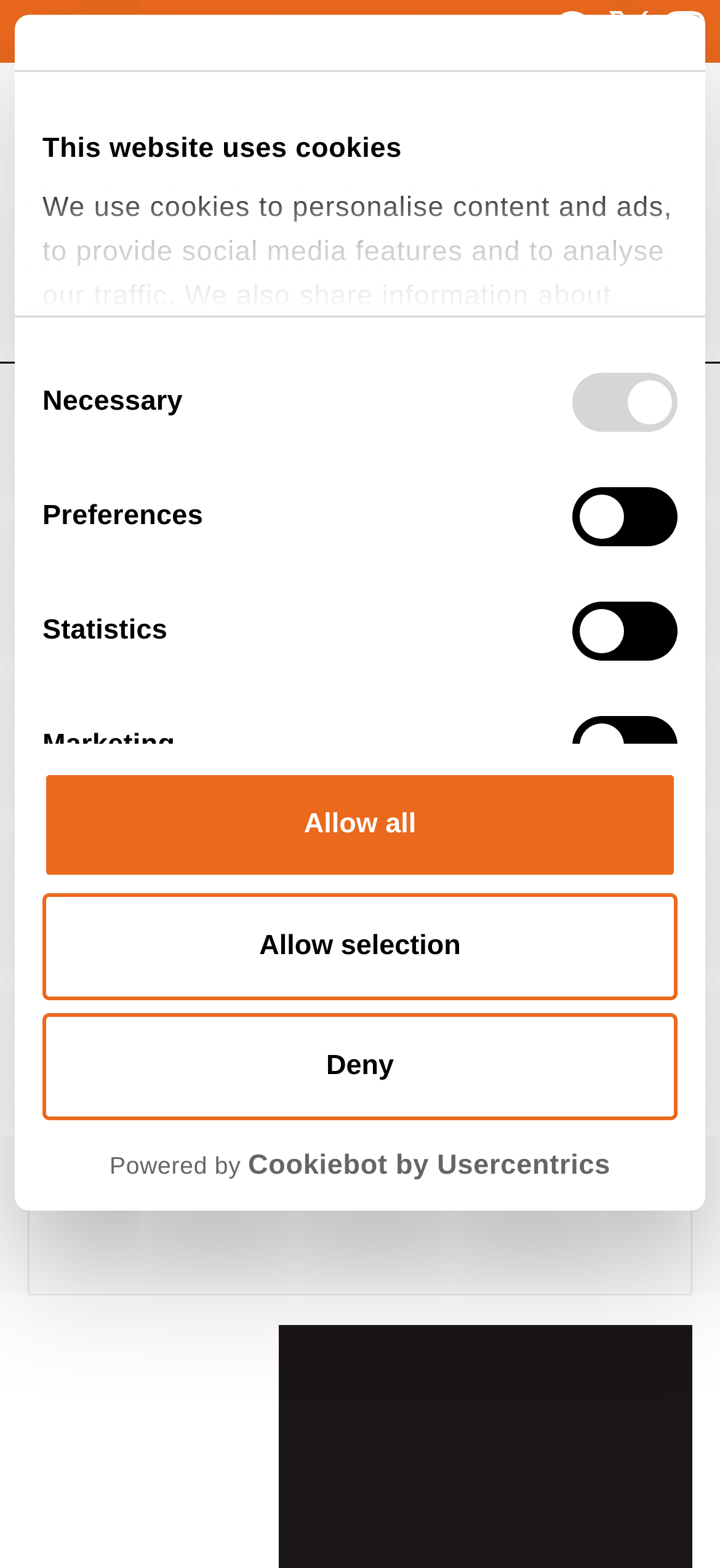Calculate the bounding box coordinates of the UI element given the description: "Allow all".

[0.059, 0.492, 0.941, 0.56]